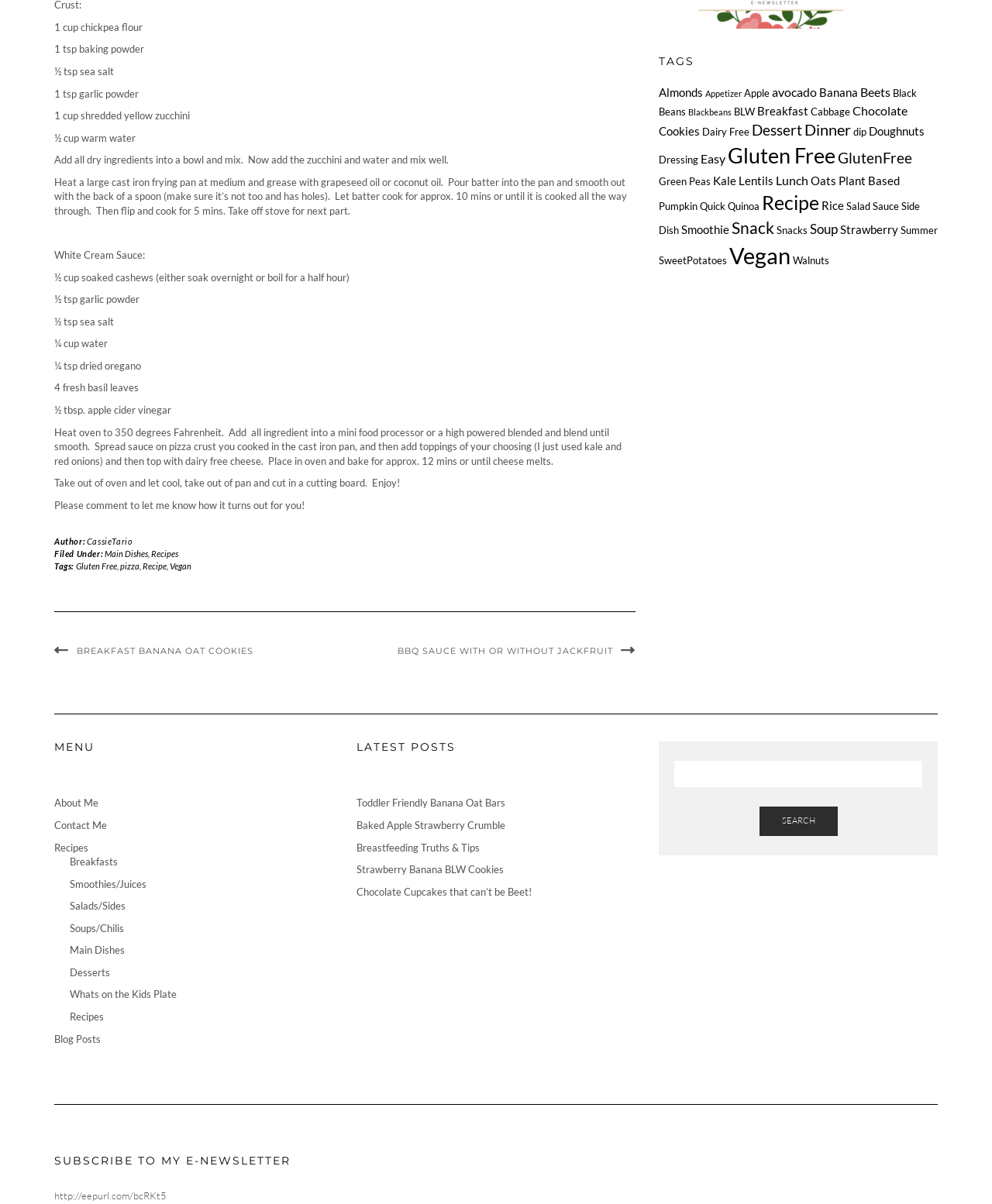Identify the bounding box for the given UI element using the description provided. Coordinates should be in the format (top-left x, top-left y, bottom-right x, bottom-right y) and must be between 0 and 1. Here is the description: Breastfeeding Truths & Tips

[0.359, 0.699, 0.484, 0.709]